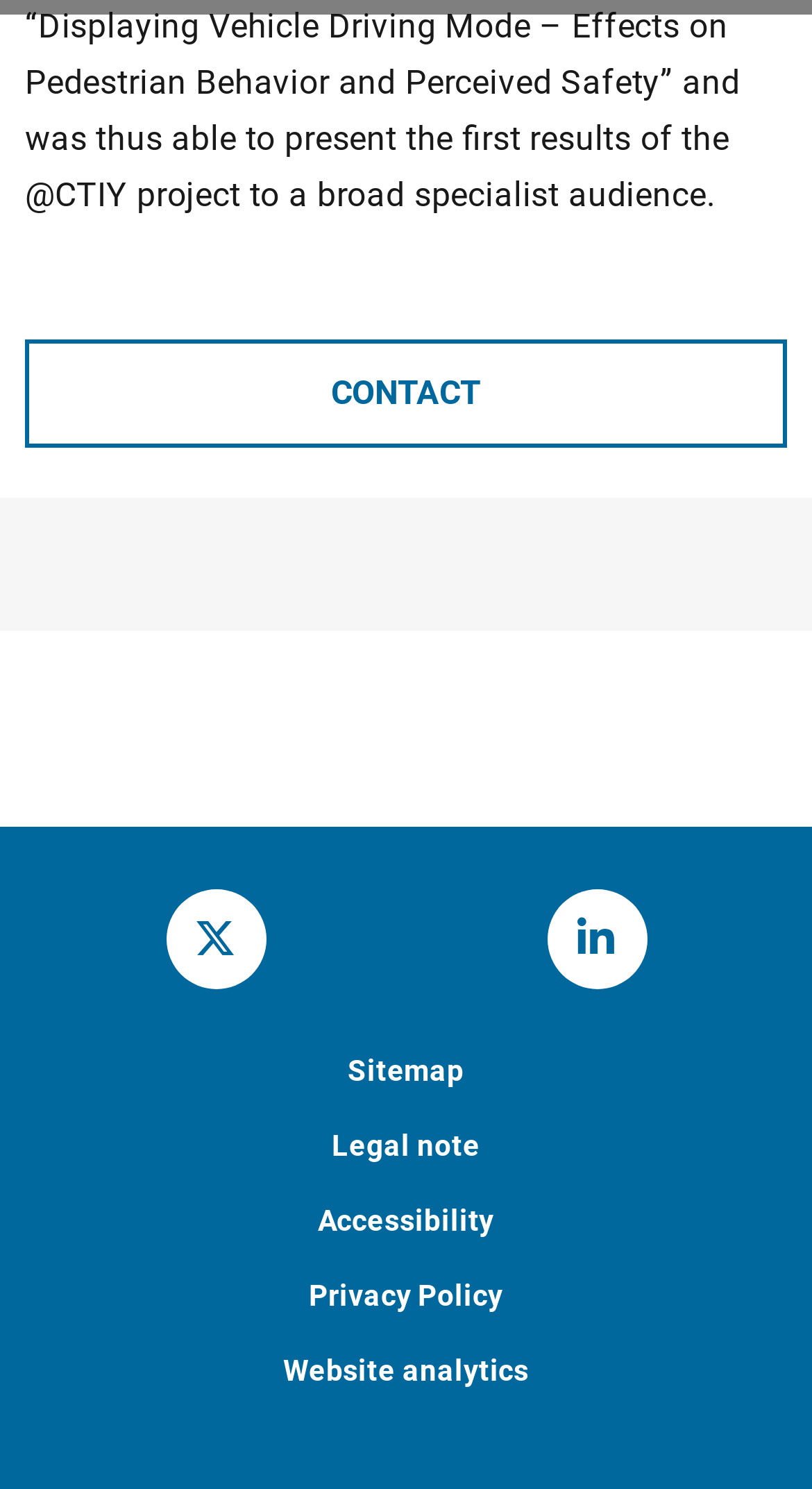Find the bounding box coordinates of the element to click in order to complete the given instruction: "check Website analytics."

[0.348, 0.909, 0.652, 0.931]